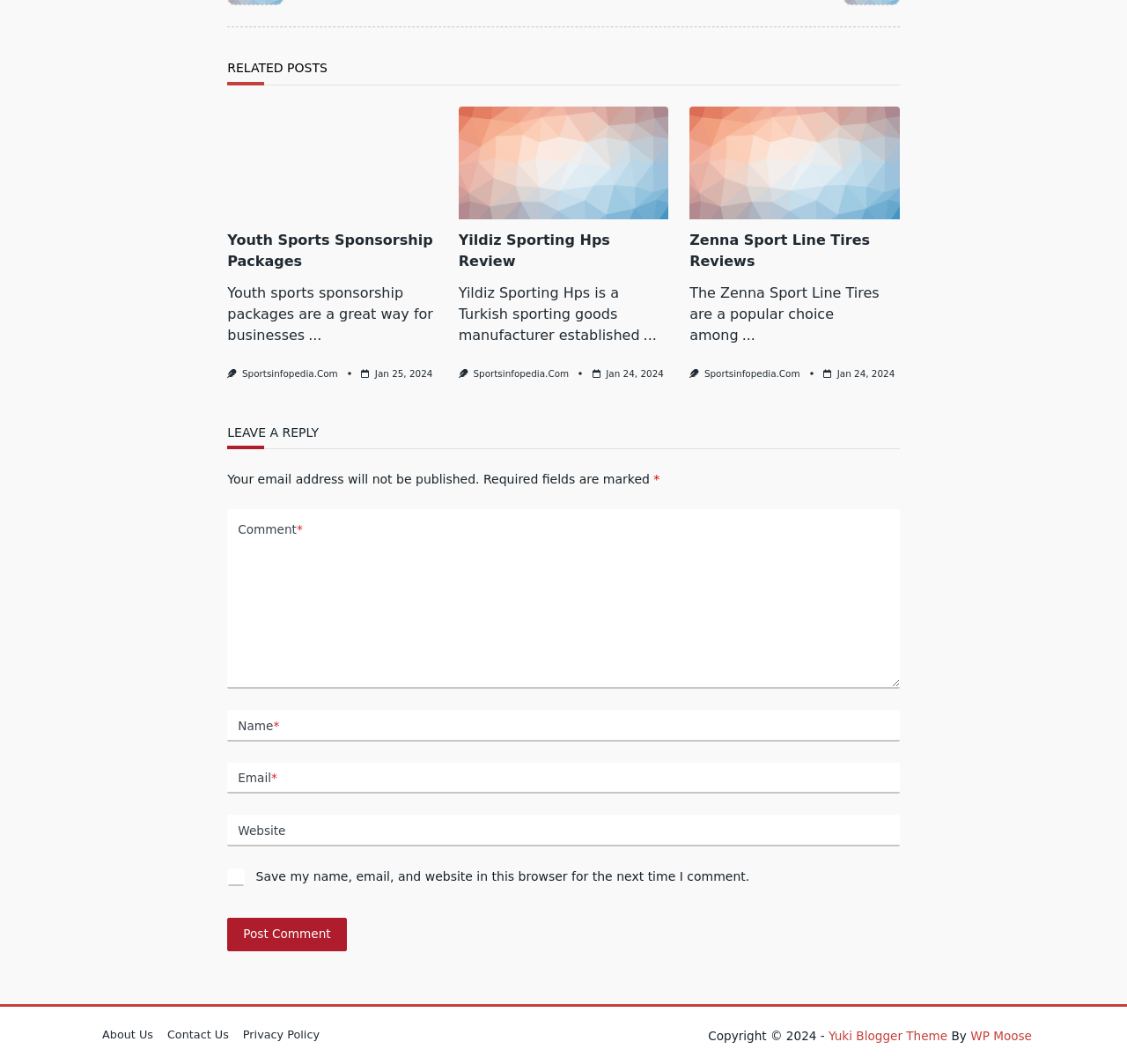Use a single word or phrase to answer the following:
What is the copyright year of the website?

2024